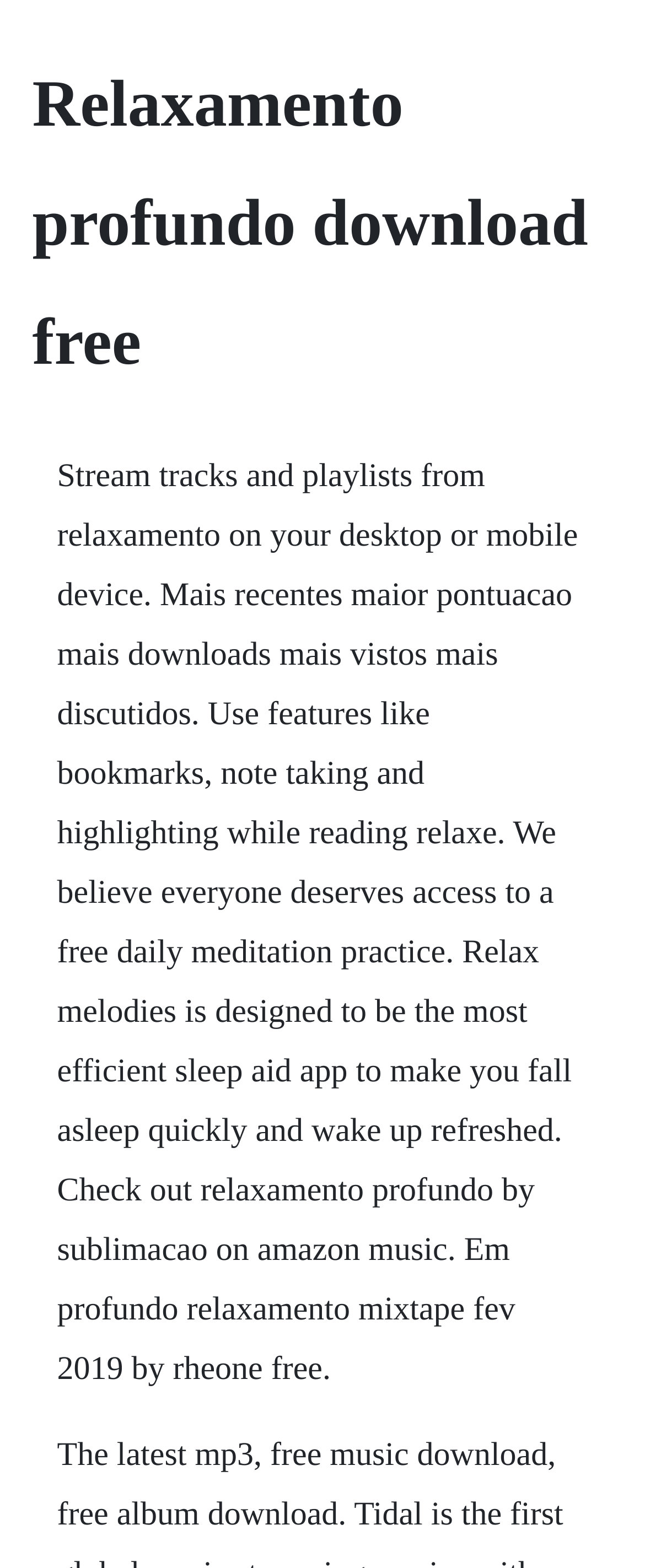Generate the main heading text from the webpage.

Relaxamento profundo download free